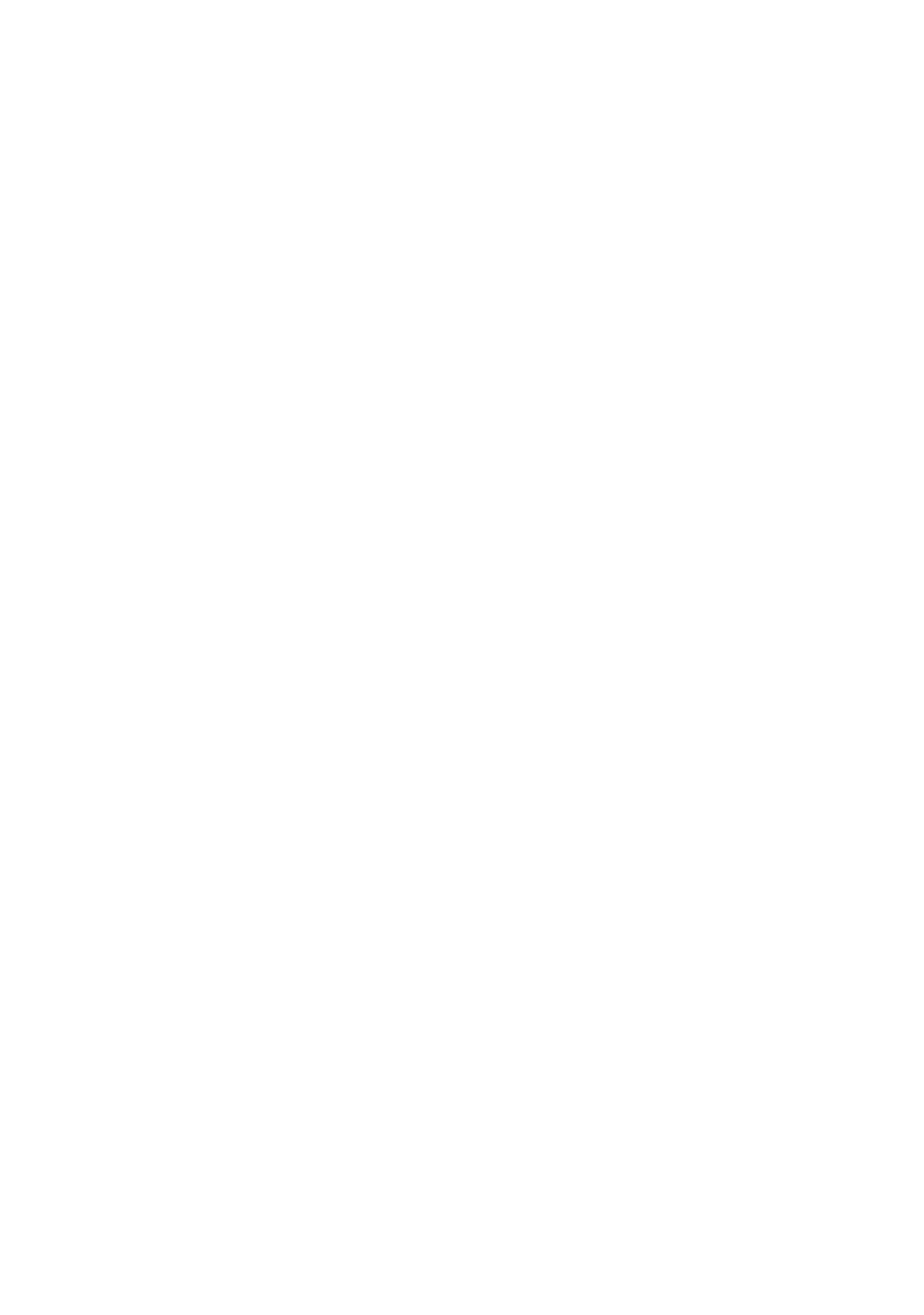Pinpoint the bounding box coordinates for the area that should be clicked to perform the following instruction: "Read terms of use".

[0.038, 0.784, 0.231, 0.828]